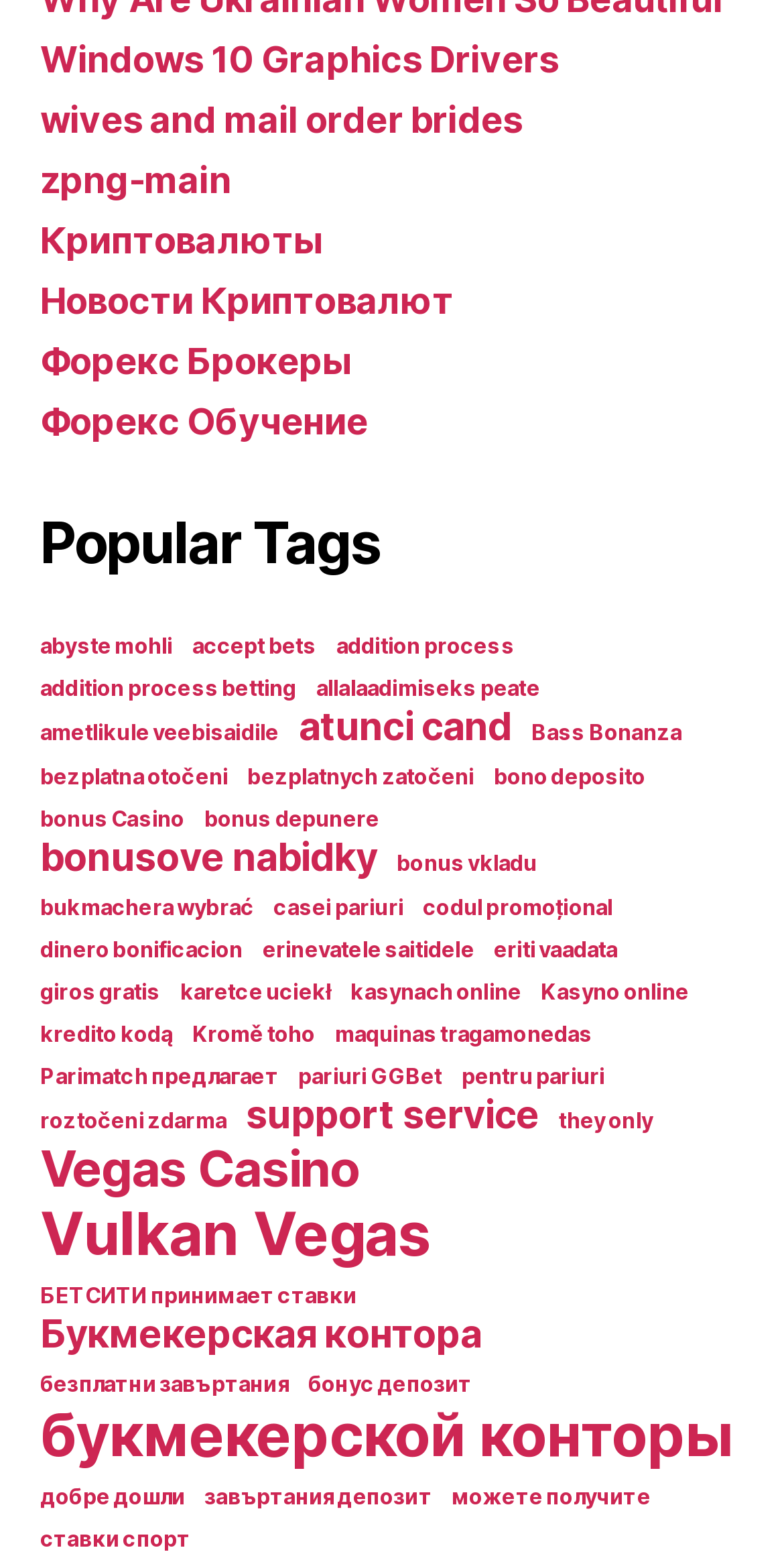Is there a link related to Forex?
Please give a detailed answer to the question using the information shown in the image.

I discovered that there are links related to Forex, specifically 'Форекс Брокеры' and 'Форекс Обучение', which are Russian for 'Forex Brokers' and 'Forex Education', respectively. This suggests that the website is also covering topics related to Forex trading and education.